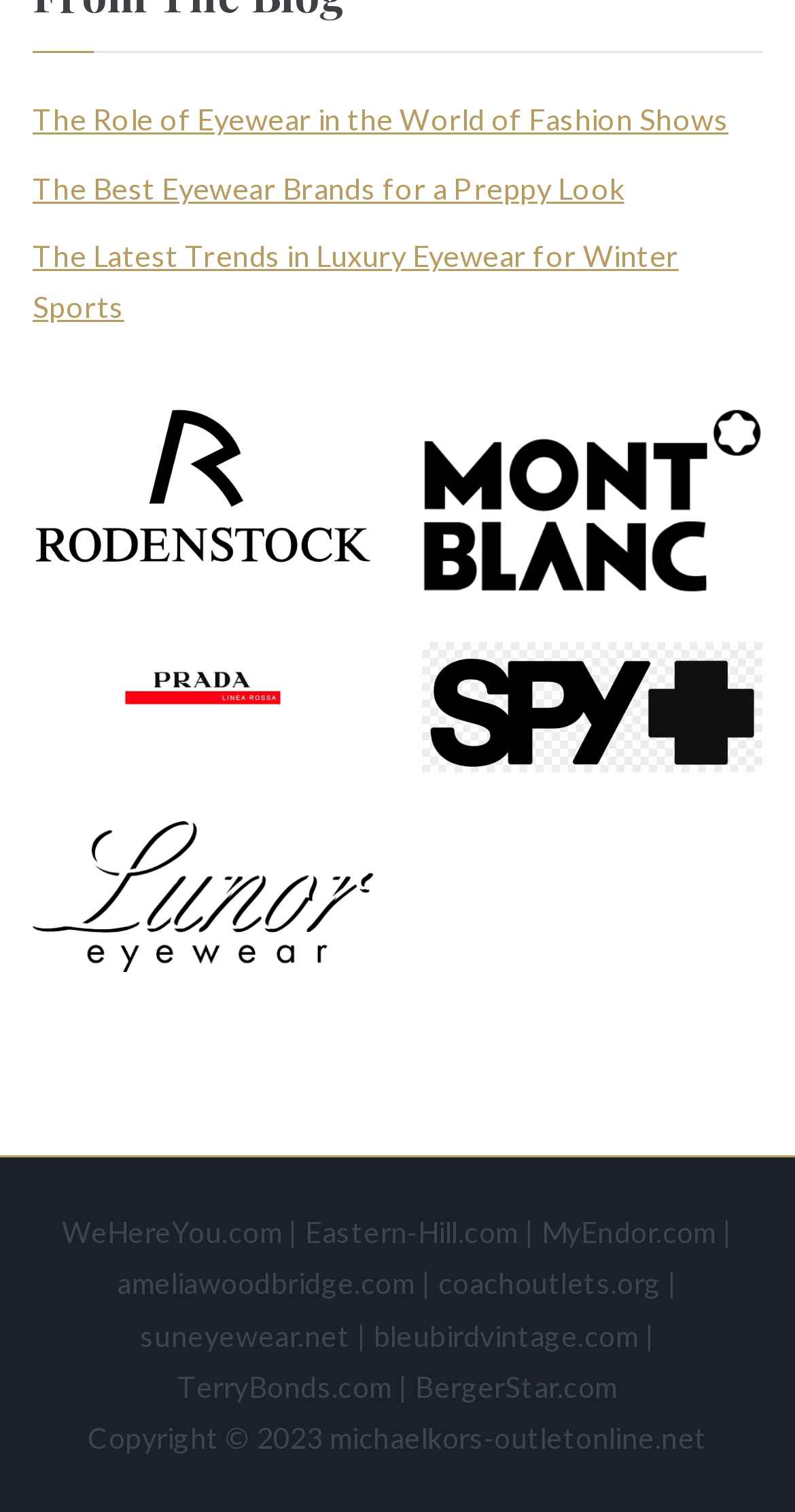How many figures are there on the webpage?
Carefully analyze the image and provide a thorough answer to the question.

By examining the webpage, I can see that there are five figures, each containing an image and a link to an eyewear brand. These figures are arranged in a grid-like structure.